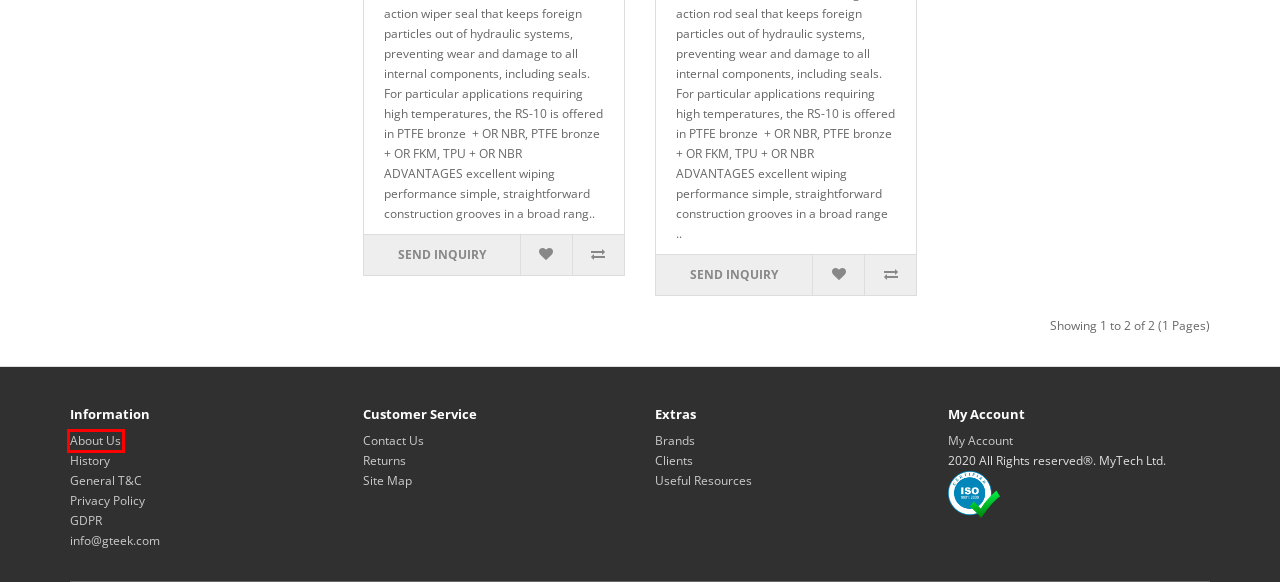You are given a screenshot of a webpage with a red rectangle bounding box around a UI element. Select the webpage description that best matches the new webpage after clicking the element in the bounding box. Here are the candidates:
A. About Us
B. MyTech Ltd. - History
C. Delivery Information
D. Product Returns
E. Find Your Favorite Brand
F. GDPR
G. info@gteek.com
H. Privacy Policy

A